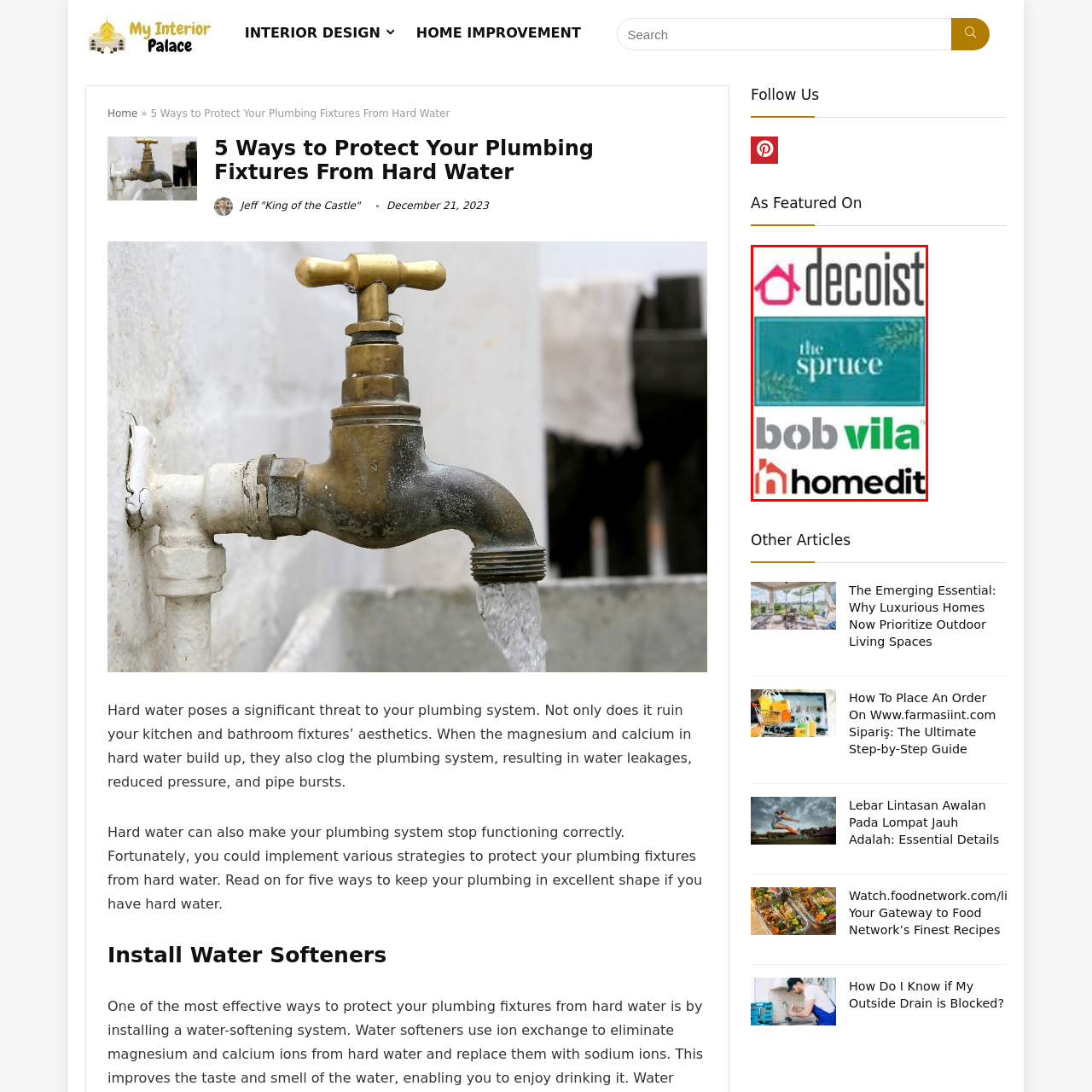Explain what is happening in the image inside the red outline in great detail.

The image features a collection of logos from various home and interior design platforms, showcasing their collaborations and endorsements. At the top is the logo of Decoist, noted for its stylish and contemporary design insights. Below it lies "the spruce," presented prominently with a hint of greenery in the background, symbolizing growth and freshness in home decor. Next, the logo for Bob Vila is displayed, a name synonymous with home improvement and renovation advice. Finally, the image concludes with the logo of Homedit, reflecting a modern approach to home design. This array of logos highlights the credibility and diverse resources available for enhancing living spaces, reinforcing the theme of home improvement emphasized in the article titled "5 Ways to Protect Your Plumbing Fixtures From Hard Water."